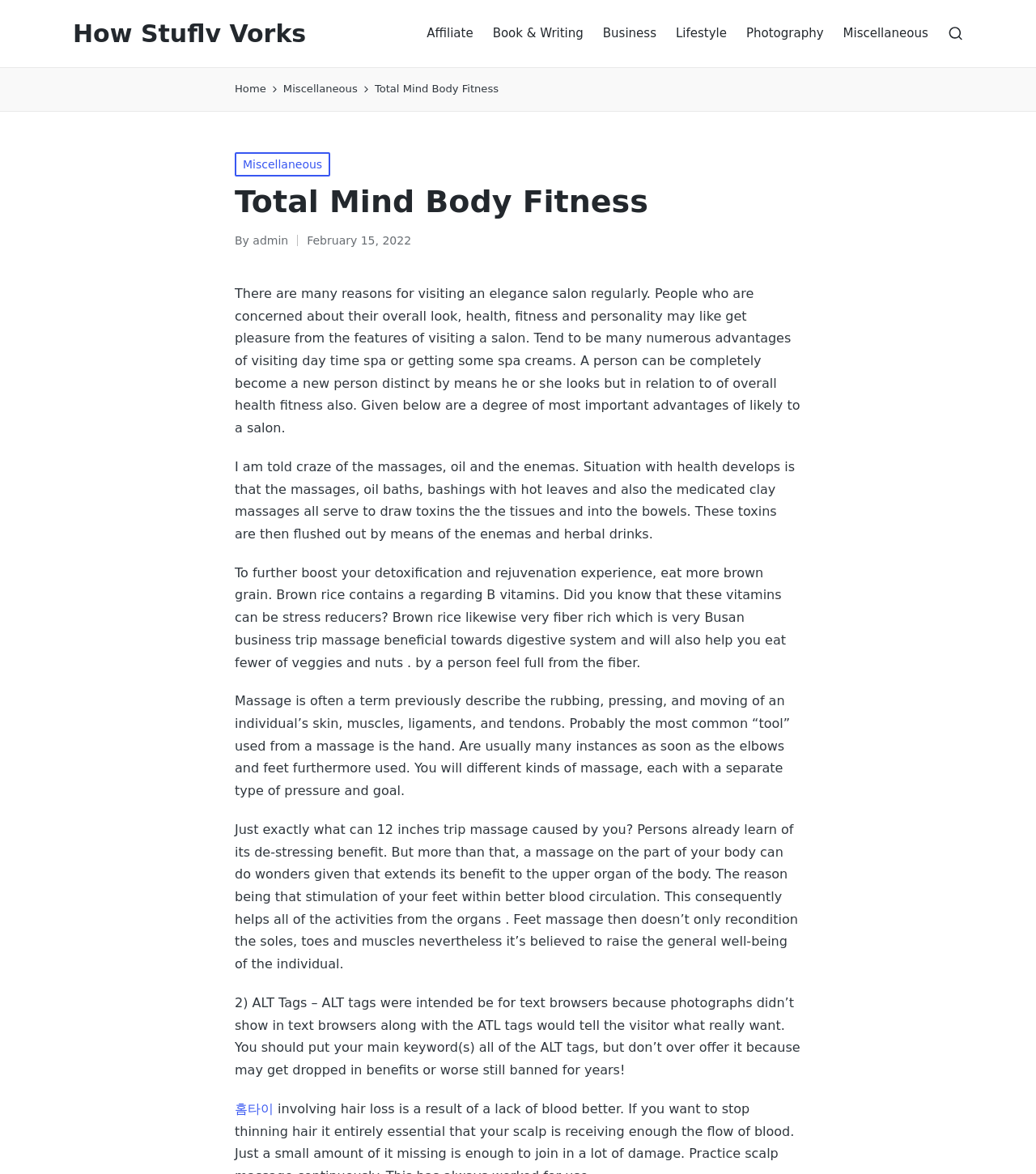Pinpoint the bounding box coordinates of the clickable area needed to execute the instruction: "Read more about the 'Miscellaneous' category". The coordinates should be specified as four float numbers between 0 and 1, i.e., [left, top, right, bottom].

[0.273, 0.068, 0.345, 0.084]